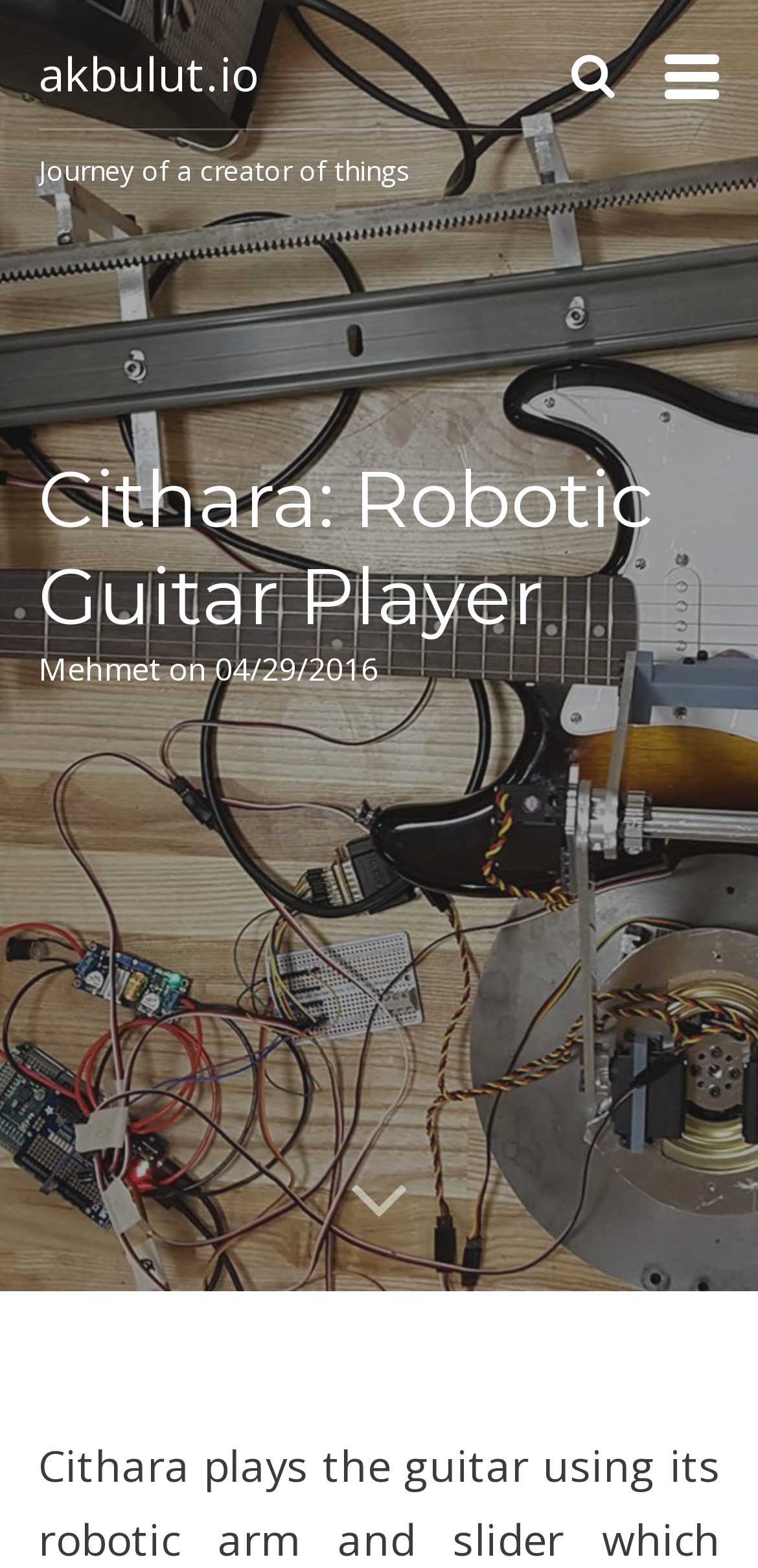Based on the image, please elaborate on the answer to the following question:
What is the name of the robotic guitar player?

The name of the robotic guitar player can be found in the heading 'Cithara: Robotic Guitar Player' which is located in the middle of the webpage.